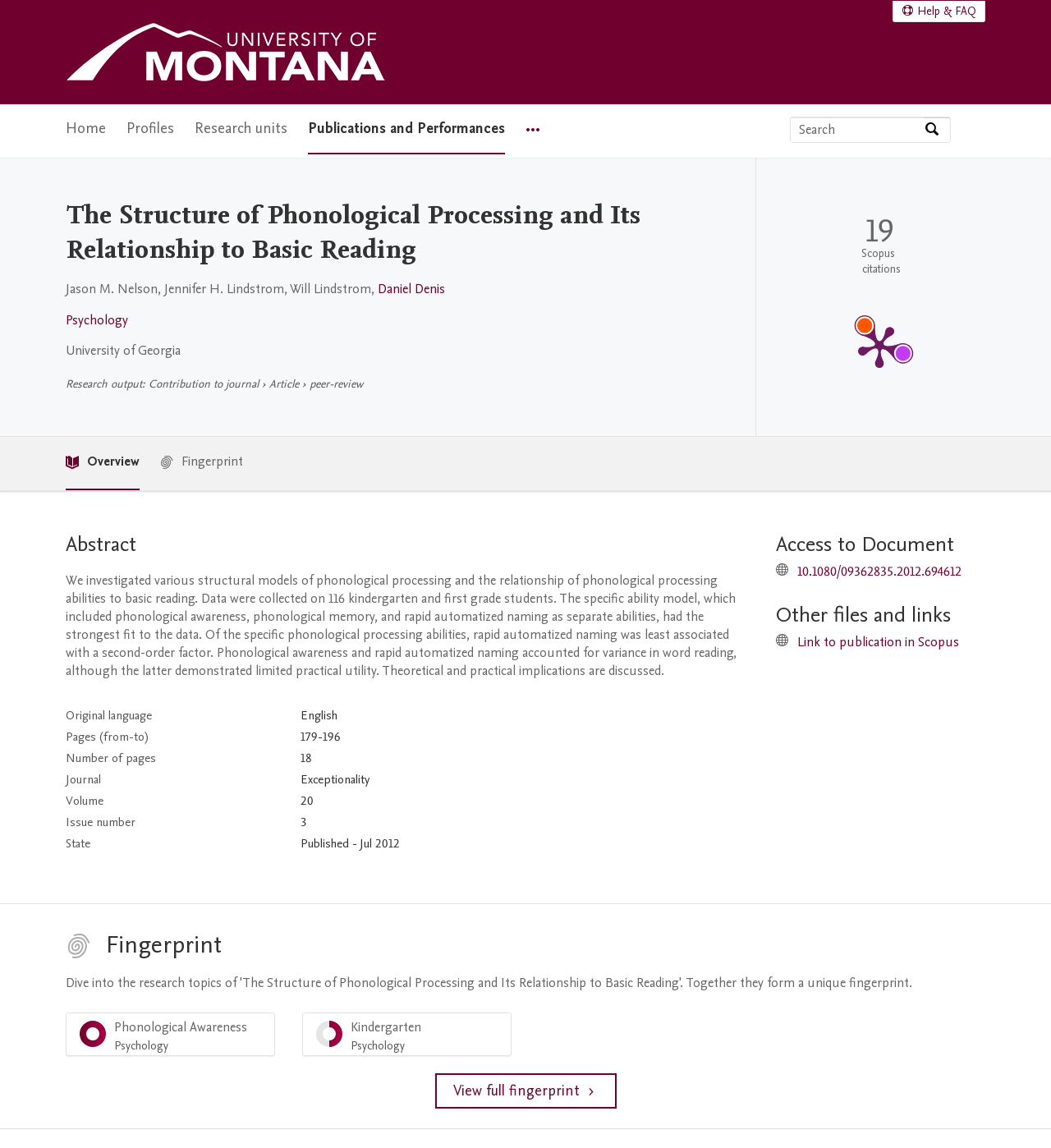Using the provided element description: "Daniel Denis", identify the bounding box coordinates. The coordinates should be four floats between 0 and 1 in the order [left, top, right, bottom].

[0.359, 0.244, 0.423, 0.259]